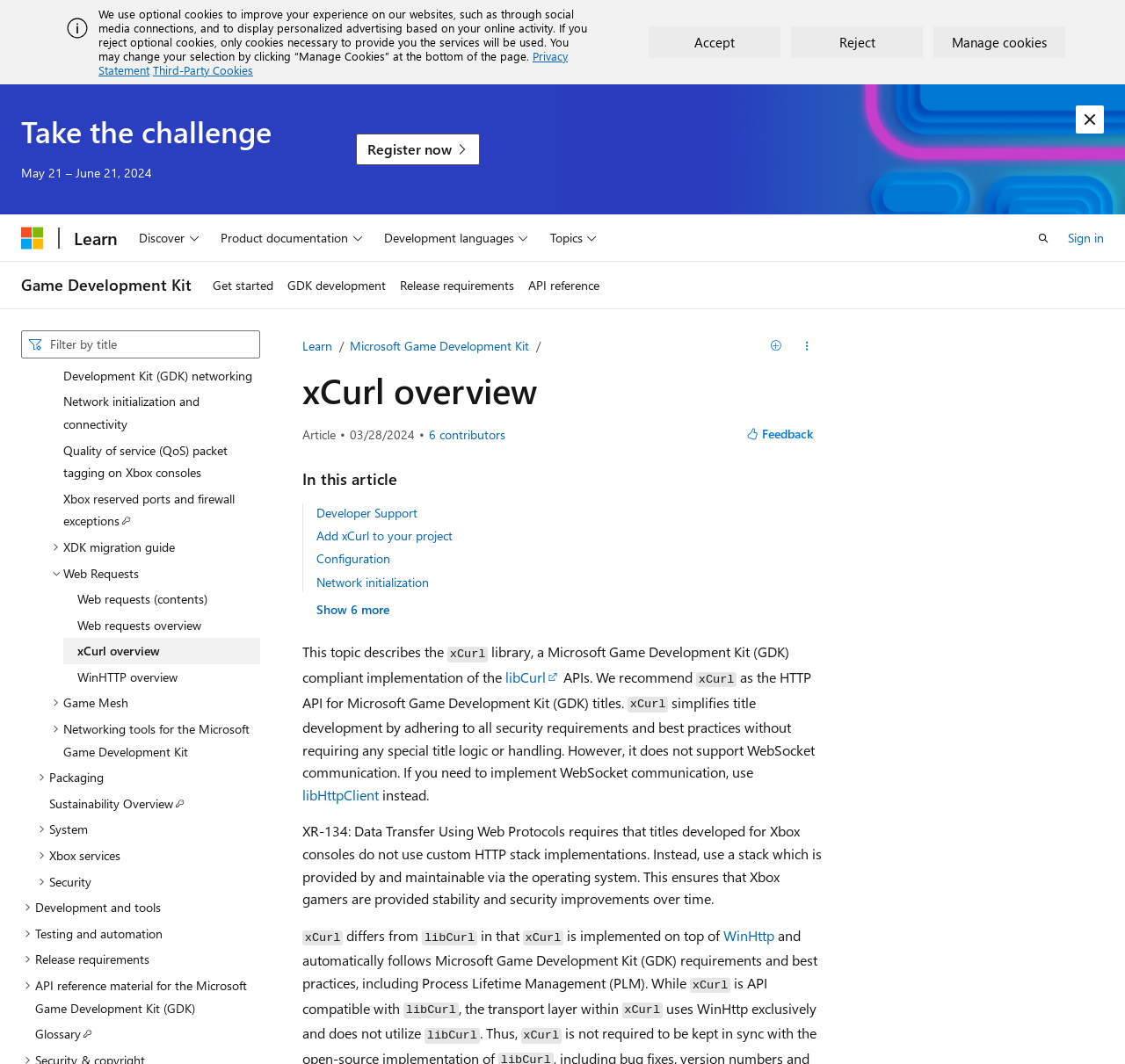Identify the bounding box coordinates of the region I need to click to complete this instruction: "Click on xCurl overview".

[0.056, 0.6, 0.231, 0.624]